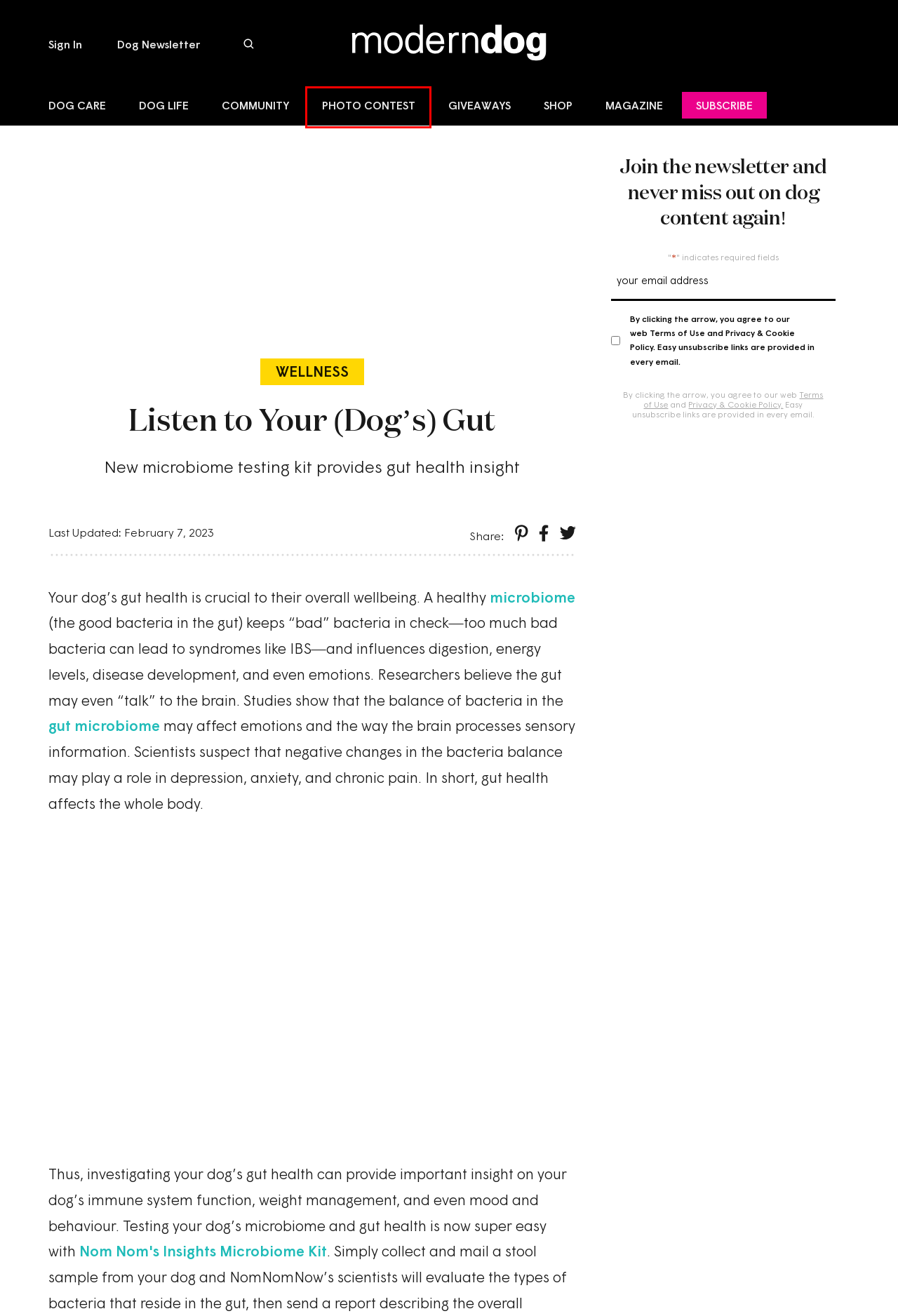You have been given a screenshot of a webpage, where a red bounding box surrounds a UI element. Identify the best matching webpage description for the page that loads after the element in the bounding box is clicked. Options include:
A. Sign In - Modern Dog Magazine
B. Modern Dog Photo Contest - Modern Dog Magazine
C. Dog Shop & Store Online | Dog Products & Toys - Modern Dog Magazine
D. Dog Website | Best Print & Digital Dog Magazine | Modern Dog
E. Terms of Use - Modern Dog Magazine
F. Privacy Policy - Modern Dog Magazine
G. Wellness Archives - Modern Dog Magazine
H. Shareasale.com

B